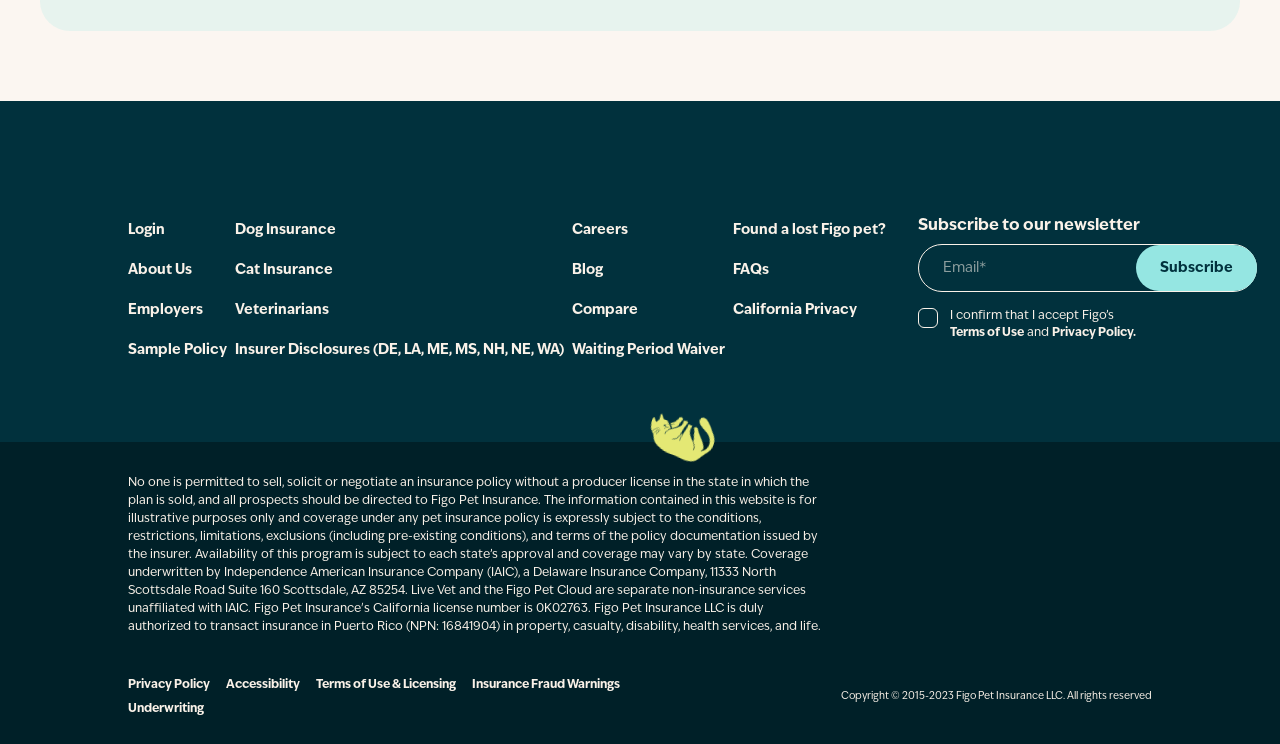Show the bounding box coordinates of the element that should be clicked to complete the task: "Read the Terms of Use".

[0.742, 0.44, 0.8, 0.456]